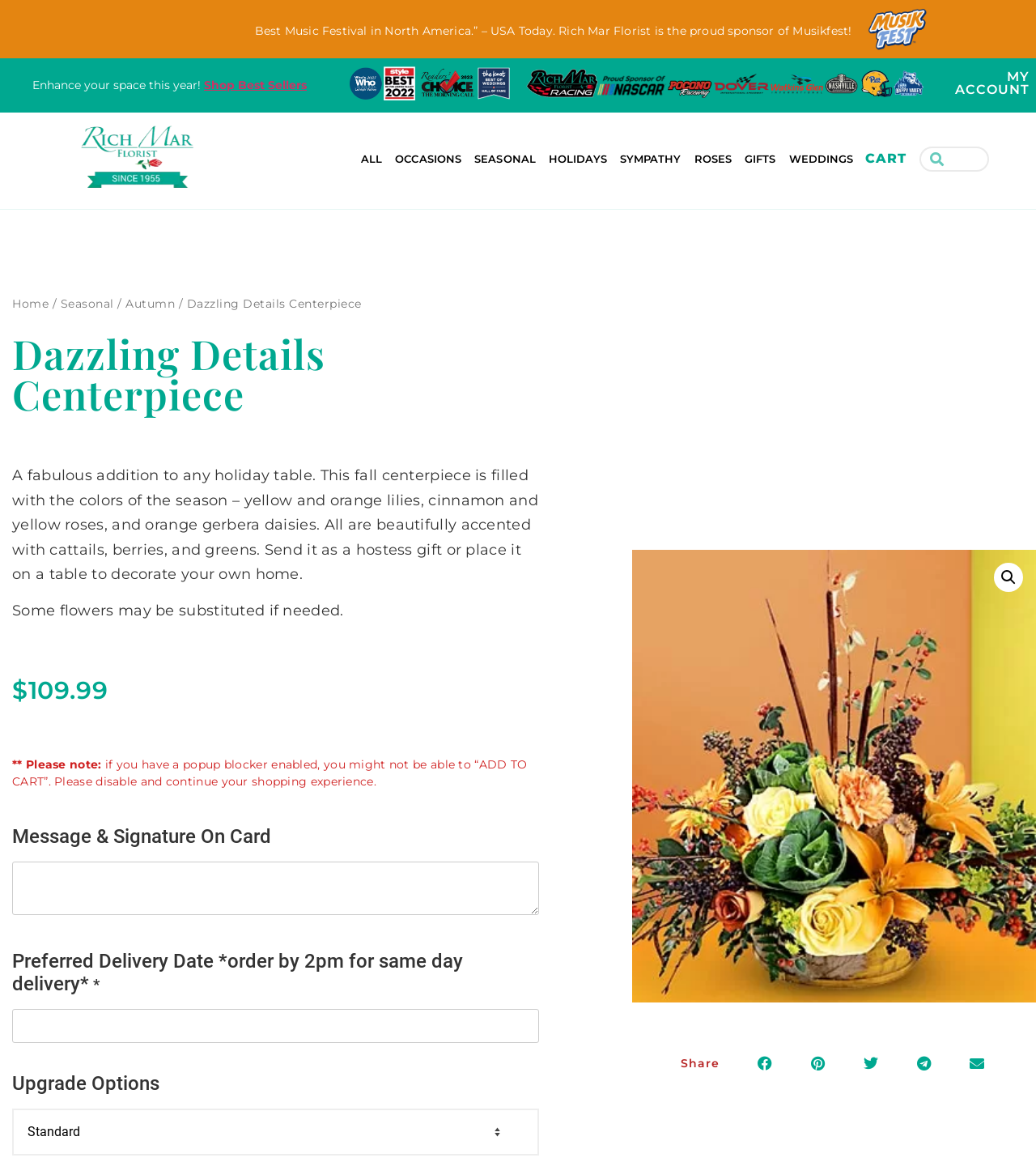Can you identify the bounding box coordinates of the clickable region needed to carry out this instruction: 'View shopping cart'? The coordinates should be four float numbers within the range of 0 to 1, stated as [left, top, right, bottom].

[0.83, 0.131, 0.88, 0.142]